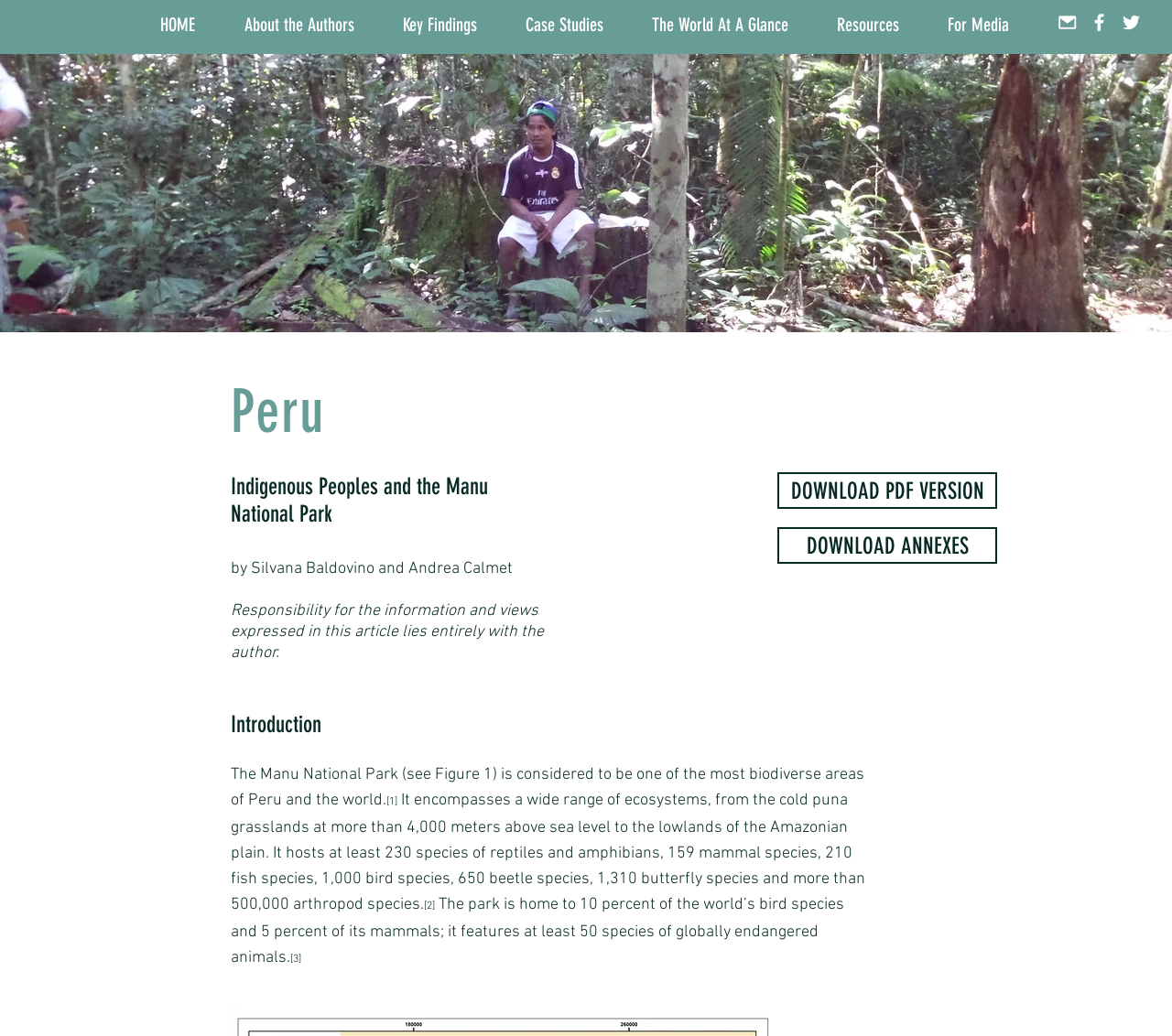Kindly respond to the following question with a single word or a brief phrase: 
What is the name of the national park mentioned?

Manu National Park